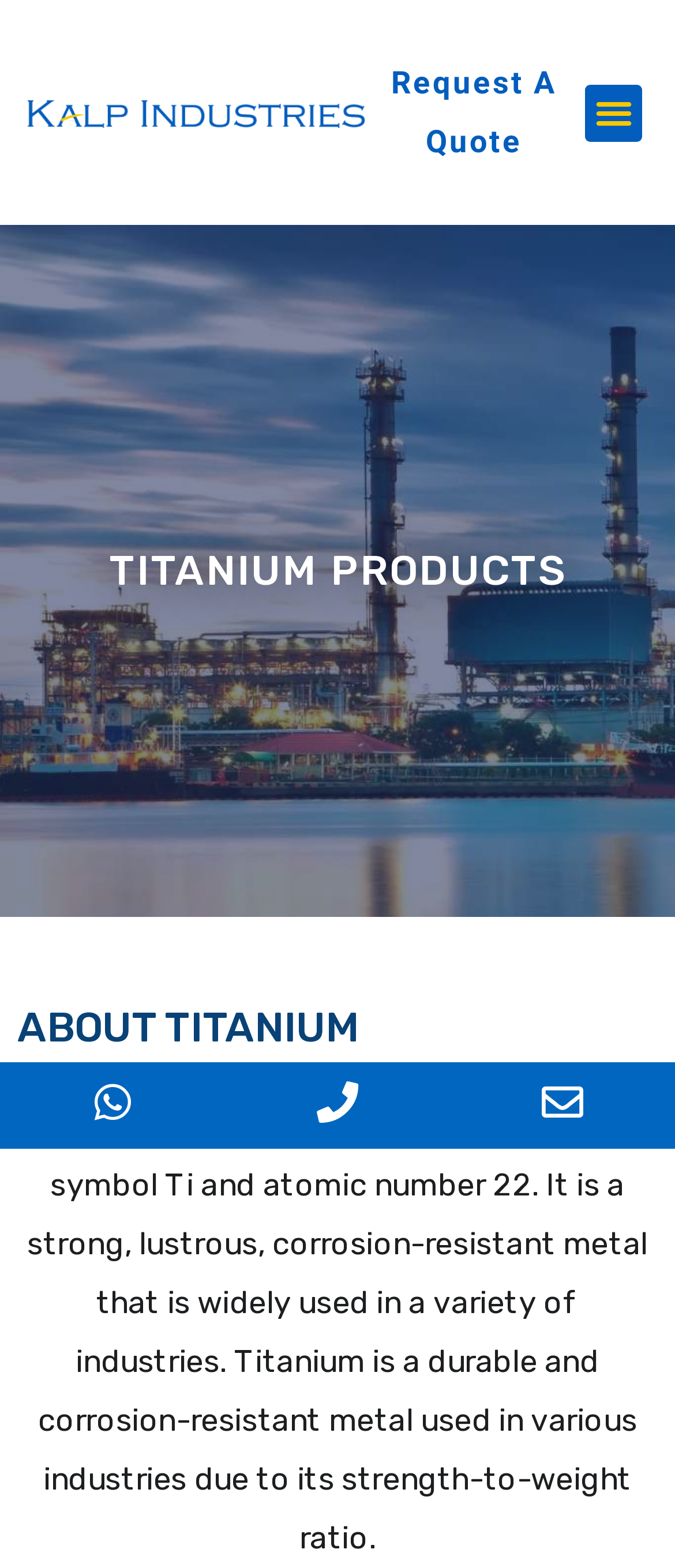Respond to the question below with a single word or phrase:
What is a key property of titanium?

Corrosion-resistant